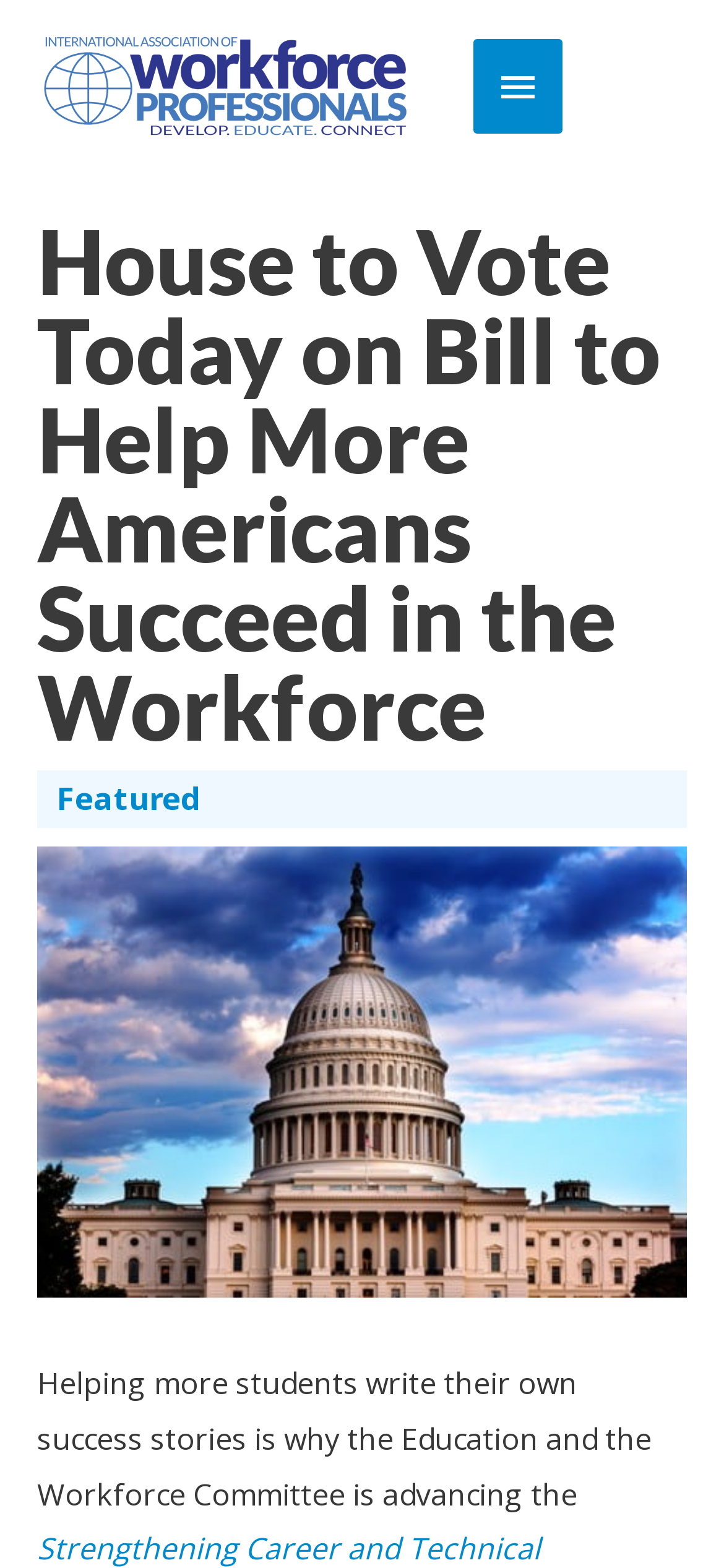From the given element description: "Featured", find the bounding box for the UI element. Provide the coordinates as four float numbers between 0 and 1, in the order [left, top, right, bottom].

[0.069, 0.491, 0.286, 0.526]